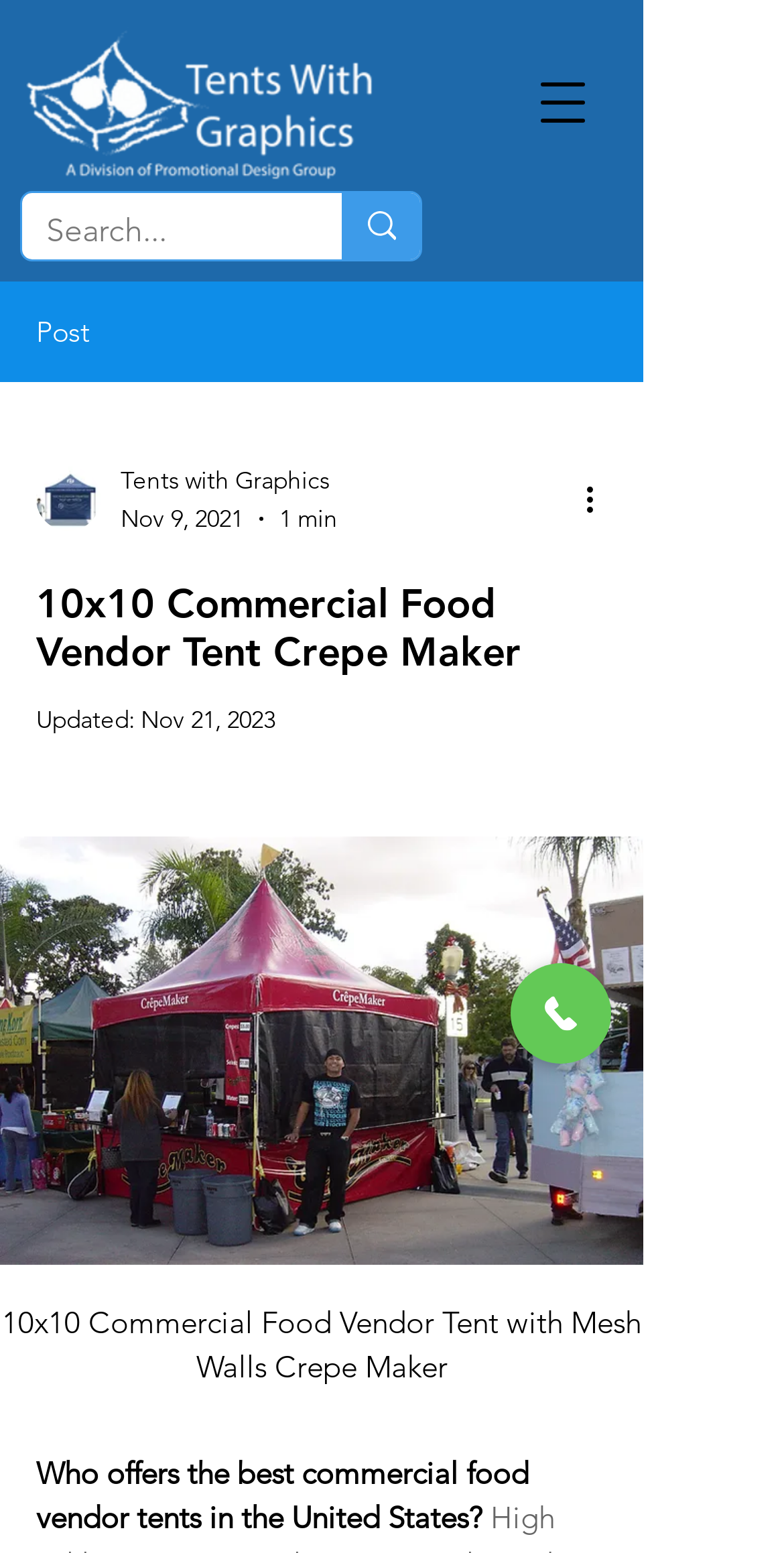What is the date mentioned in the 'Updated:' section?
Look at the image and answer the question with a single word or phrase.

Nov 21, 2023